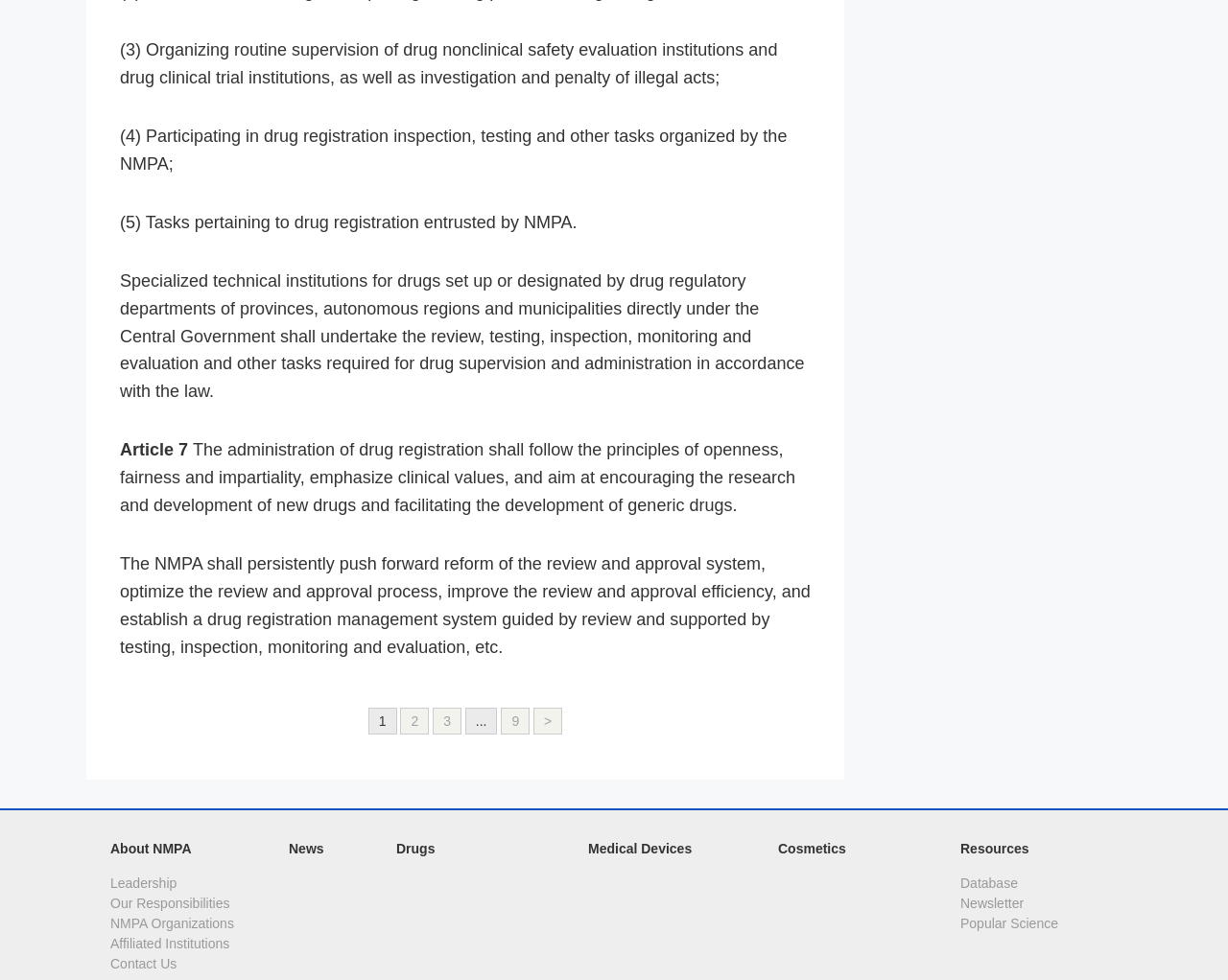What is the main responsibility of specialized technical institutions?
Provide a short answer using one word or a brief phrase based on the image.

Drug supervision and administration